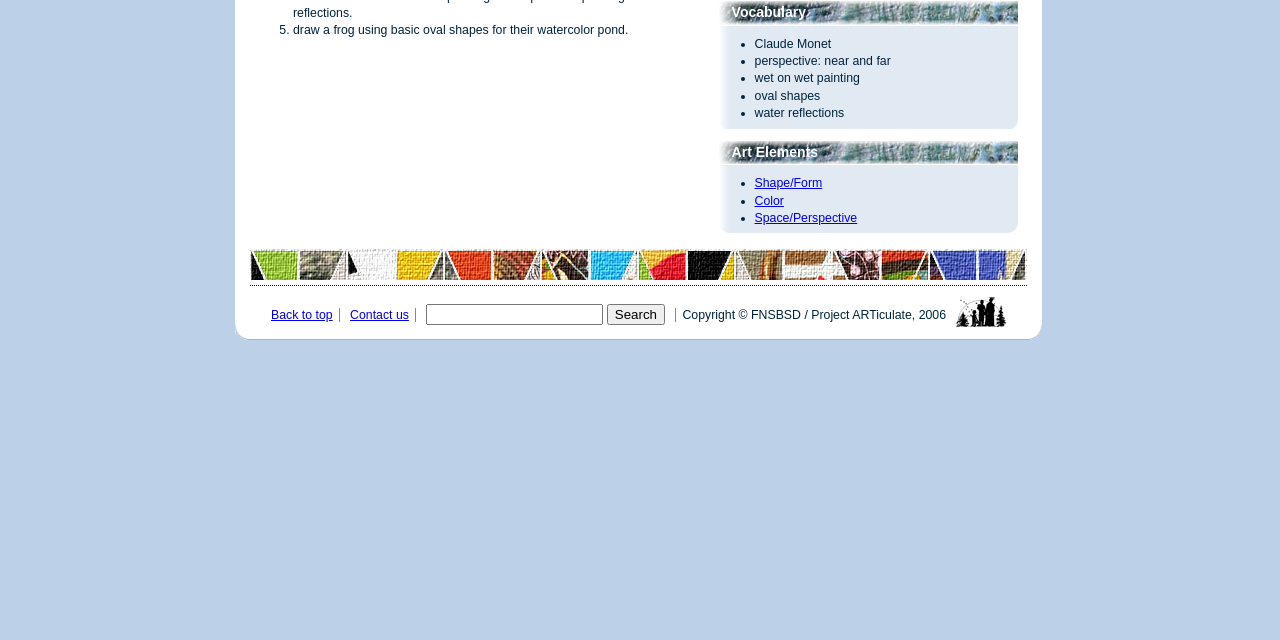Using the provided description Back to top, find the bounding box coordinates for the UI element. Provide the coordinates in (top-left x, top-left y, bottom-right x, bottom-right y) format, ensuring all values are between 0 and 1.

[0.212, 0.482, 0.26, 0.504]